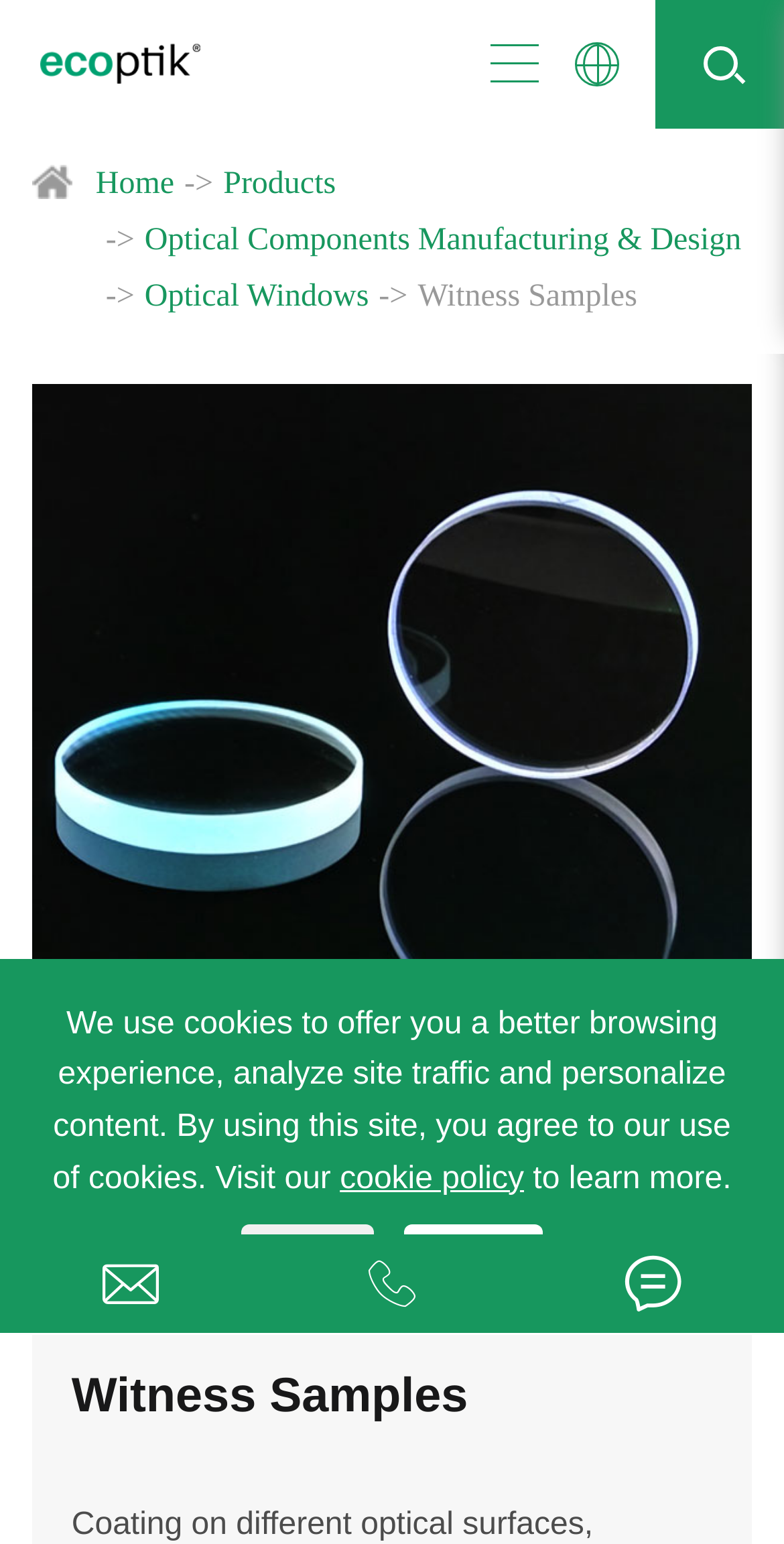Please specify the bounding box coordinates of the clickable section necessary to execute the following command: "go to home page".

[0.122, 0.108, 0.222, 0.13]